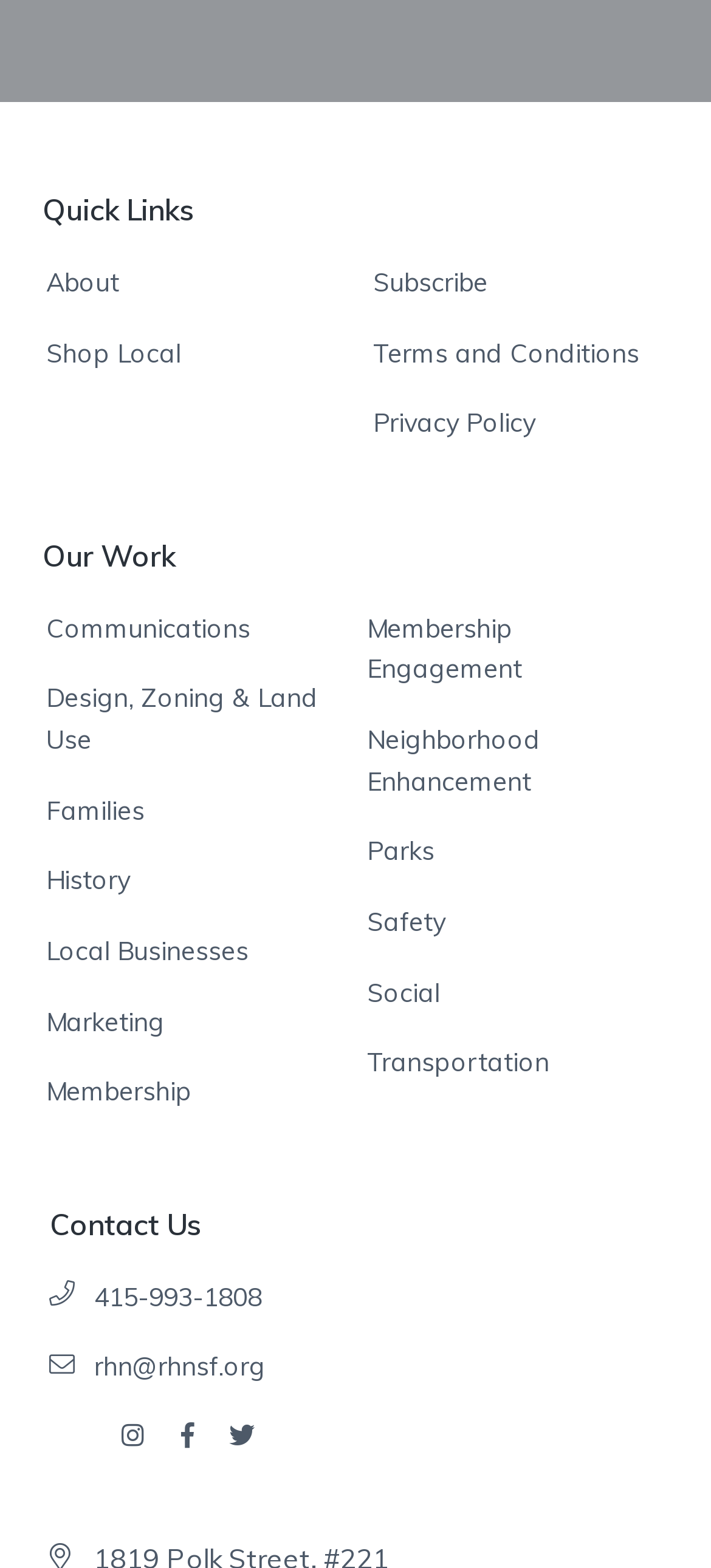Kindly determine the bounding box coordinates for the area that needs to be clicked to execute this instruction: "View Communications".

[0.065, 0.388, 0.352, 0.414]